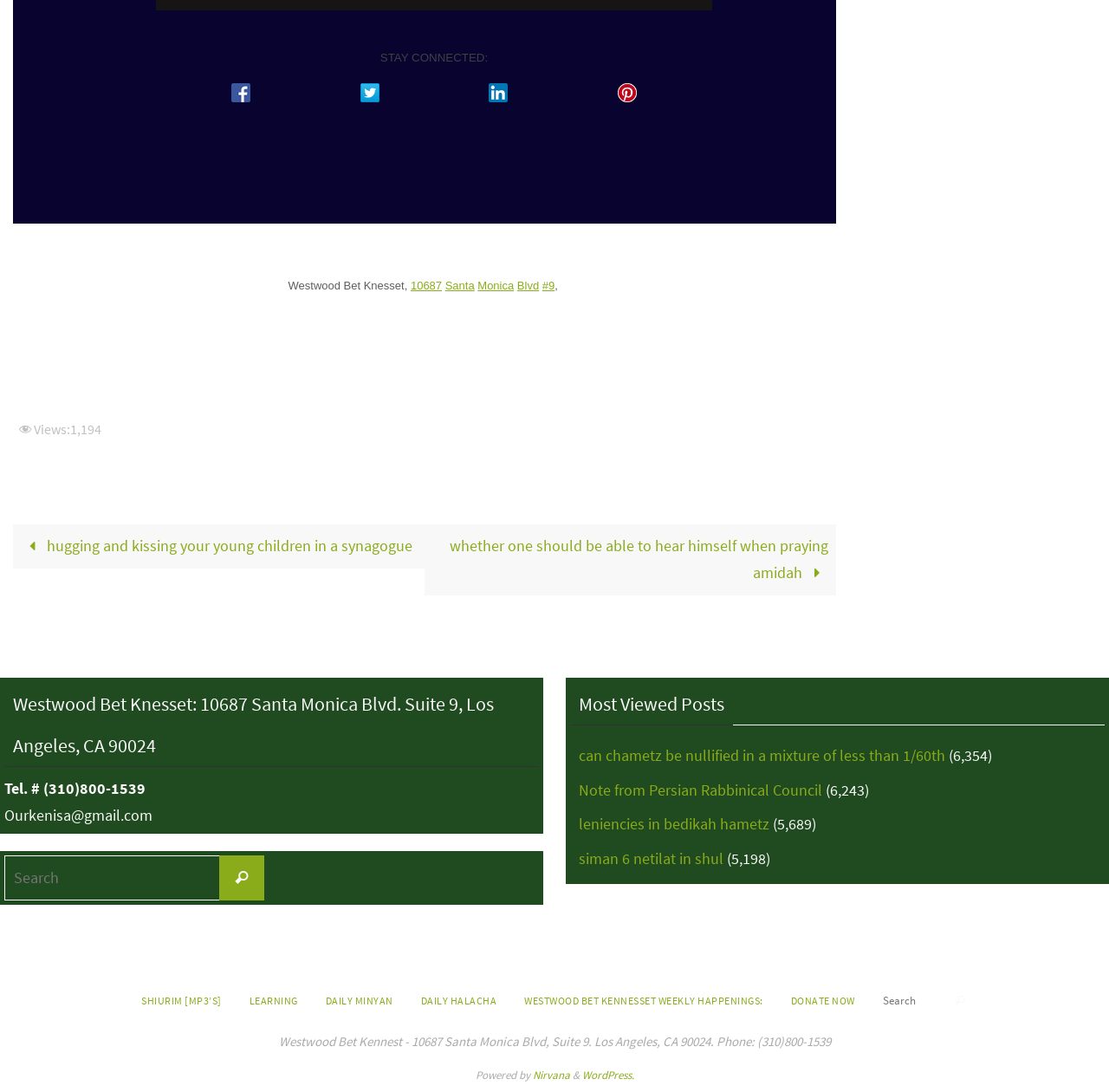Please answer the following question using a single word or phrase: 
How many views does the webpage have?

1,194